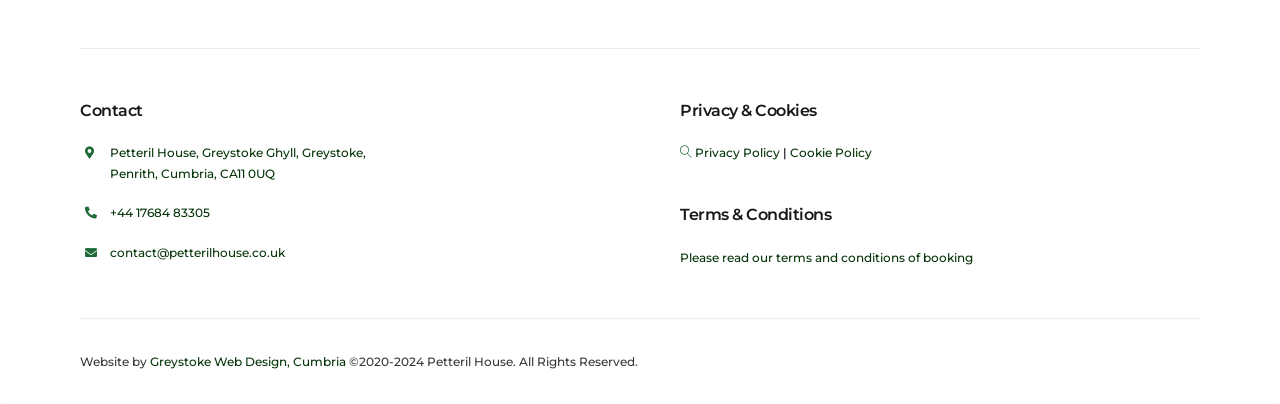Identify the bounding box of the UI element described as follows: "Cookie Policy". Provide the coordinates as four float numbers in the range of 0 to 1 [left, top, right, bottom].

[0.617, 0.36, 0.681, 0.397]